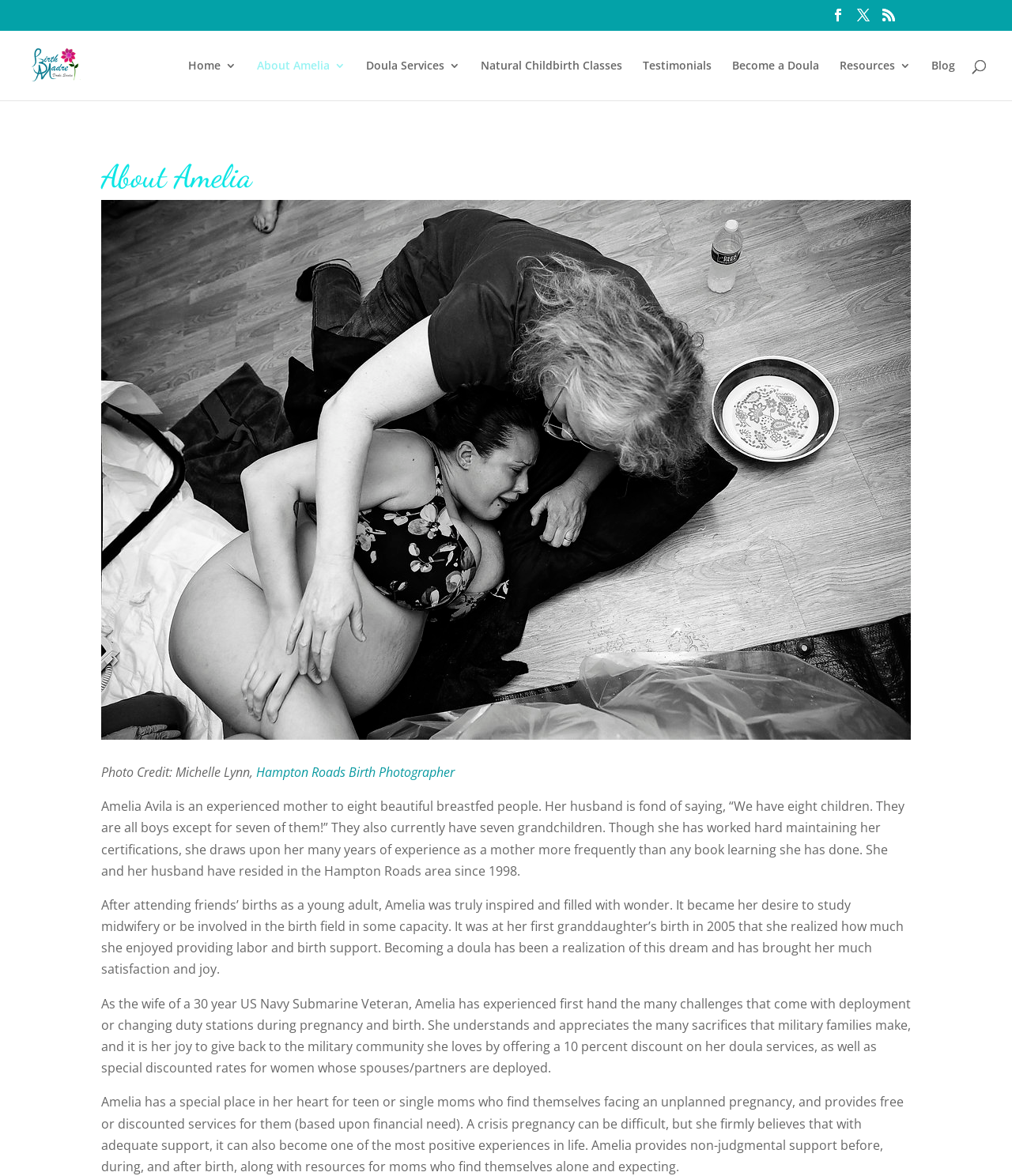Determine the bounding box of the UI element mentioned here: "Natural Childbirth Classes". The coordinates must be in the format [left, top, right, bottom] with values ranging from 0 to 1.

[0.475, 0.051, 0.615, 0.085]